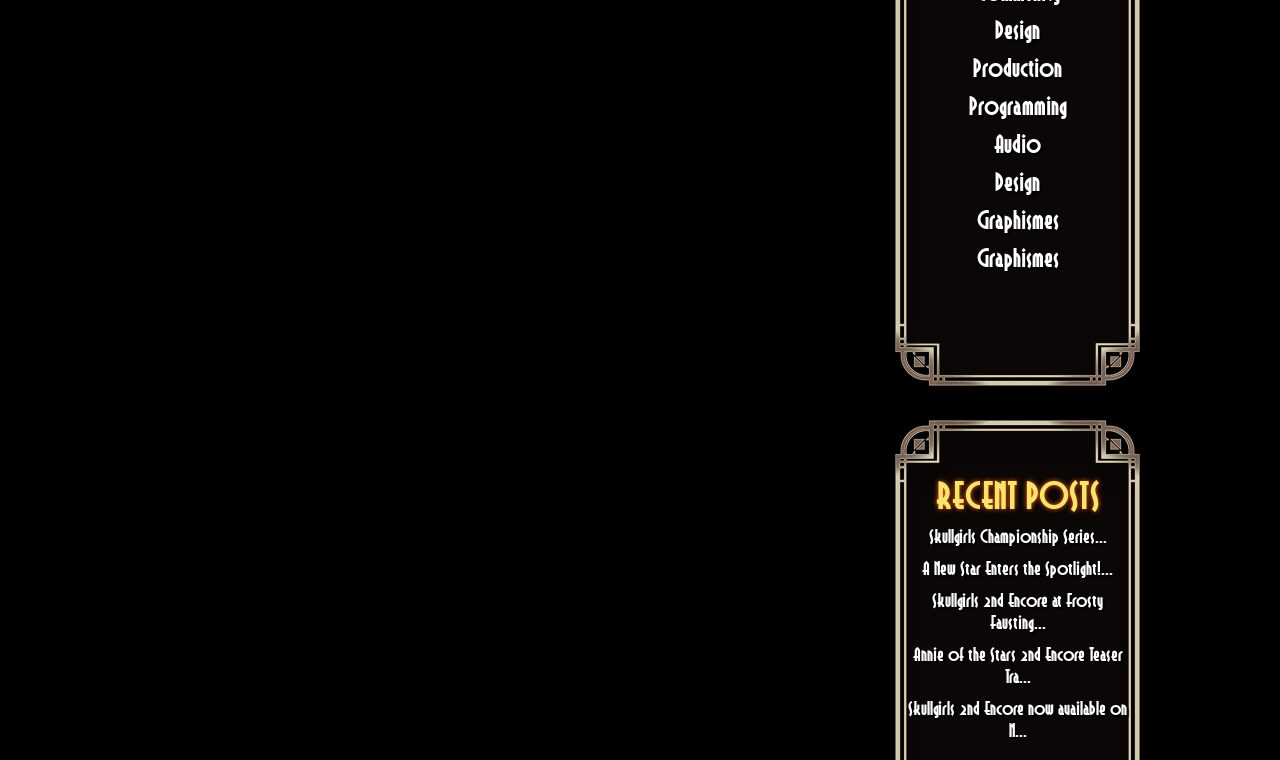Given the element description Graphismes, specify the bounding box coordinates of the corresponding UI element in the format (top-left x, top-left y, bottom-right x, bottom-right y). All values must be between 0 and 1.

[0.763, 0.321, 0.827, 0.358]